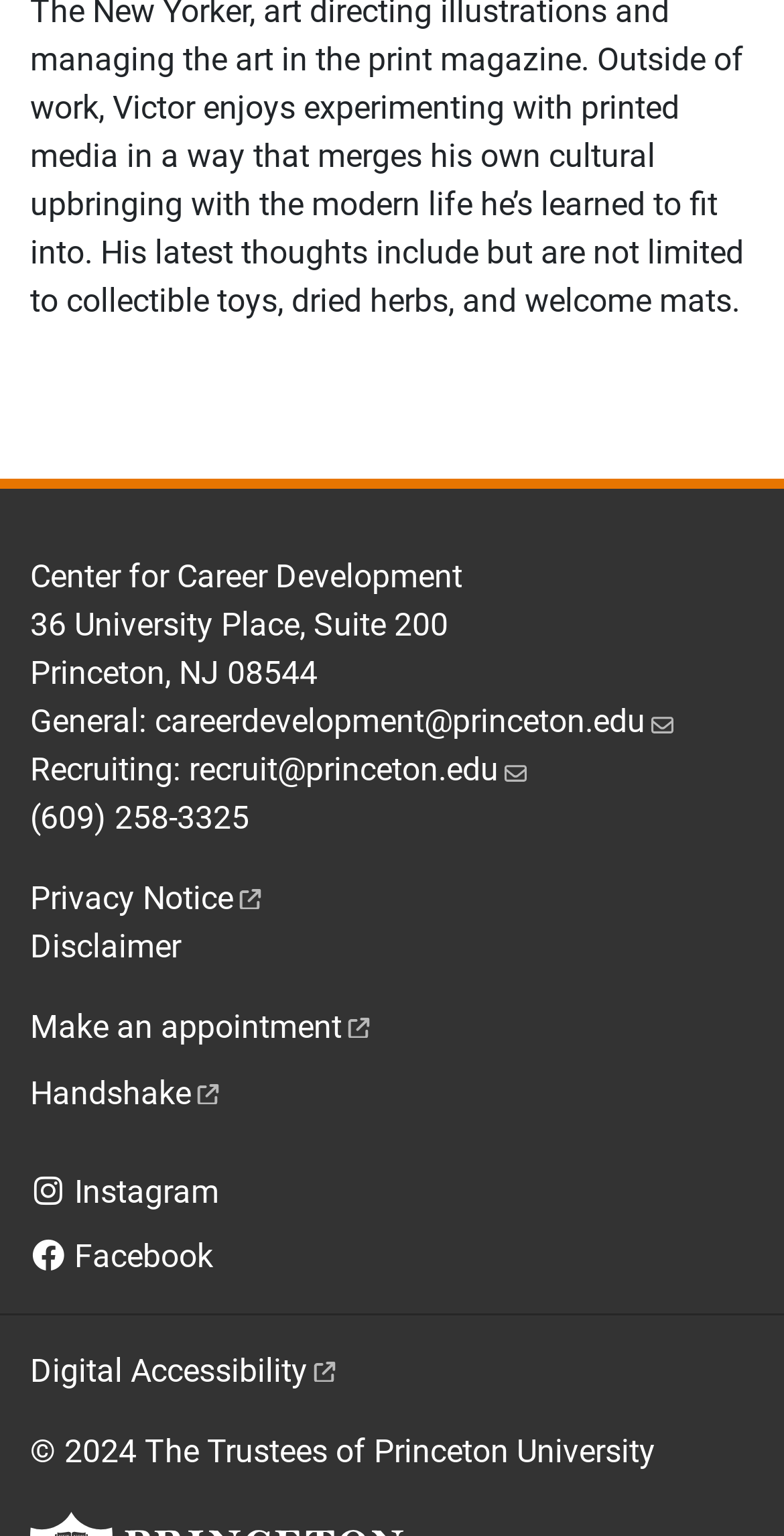Determine the bounding box coordinates of the clickable area required to perform the following instruction: "Click on Elevation Rack". The coordinates should be represented as four float numbers between 0 and 1: [left, top, right, bottom].

None